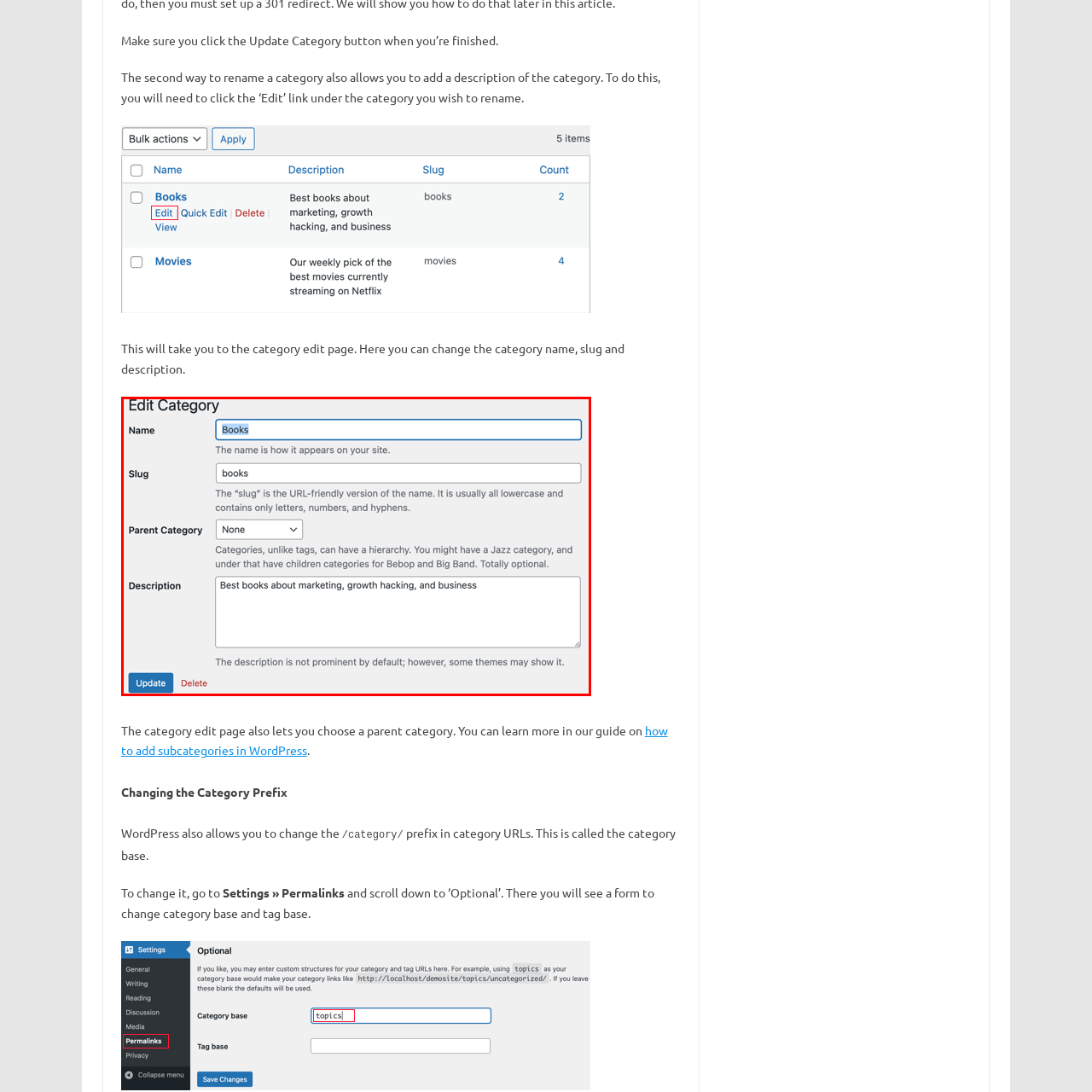Analyze the image encased in the red boundary, What is the URL-friendly version of the category name?
 Respond using a single word or phrase.

books